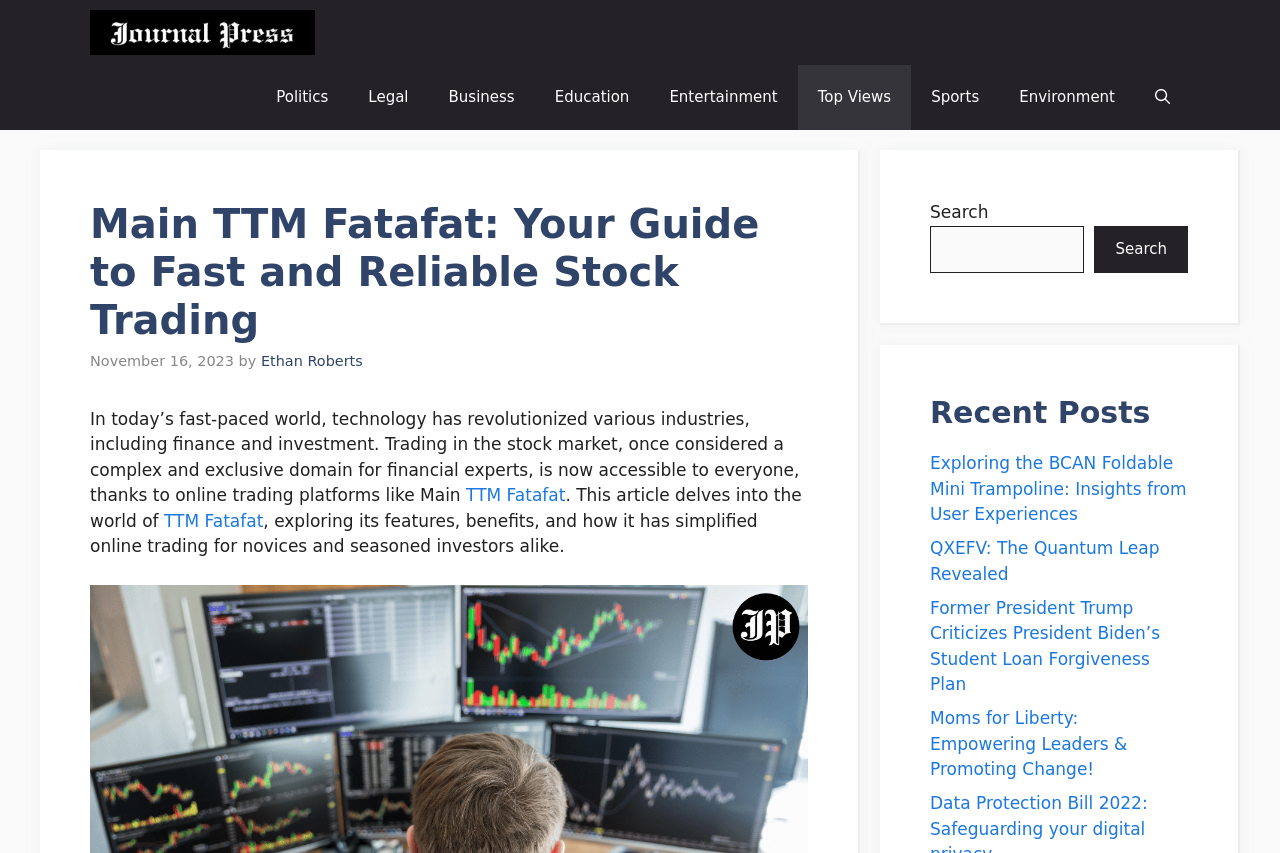Given the element description, predict the bounding box coordinates in the format (top-left x, top-left y, bottom-right x, bottom-right y), using floating point numbers between 0 and 1: Business

[0.335, 0.076, 0.418, 0.152]